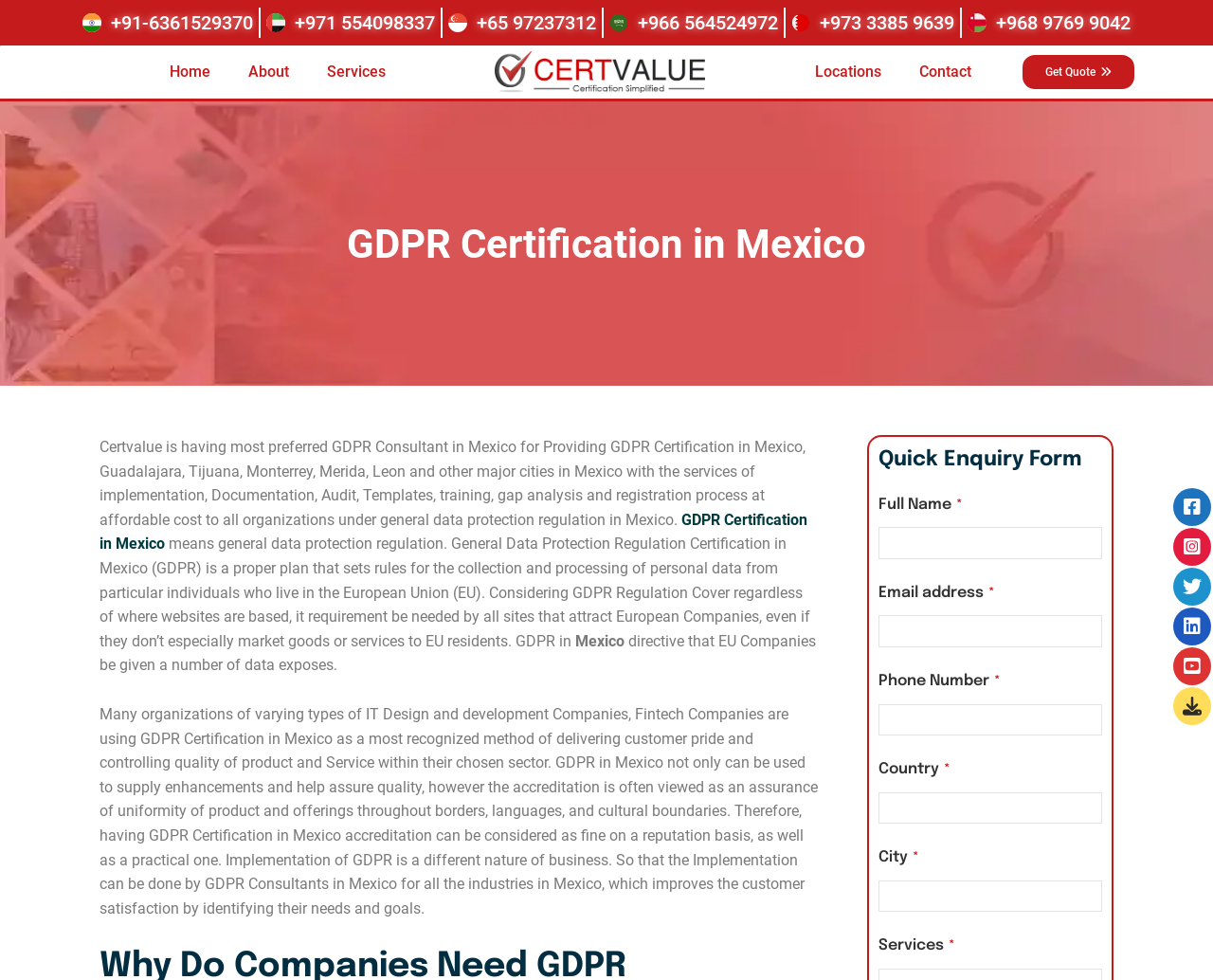Find the bounding box coordinates of the clickable area required to complete the following action: "Click on the Home link".

[0.124, 0.051, 0.189, 0.096]